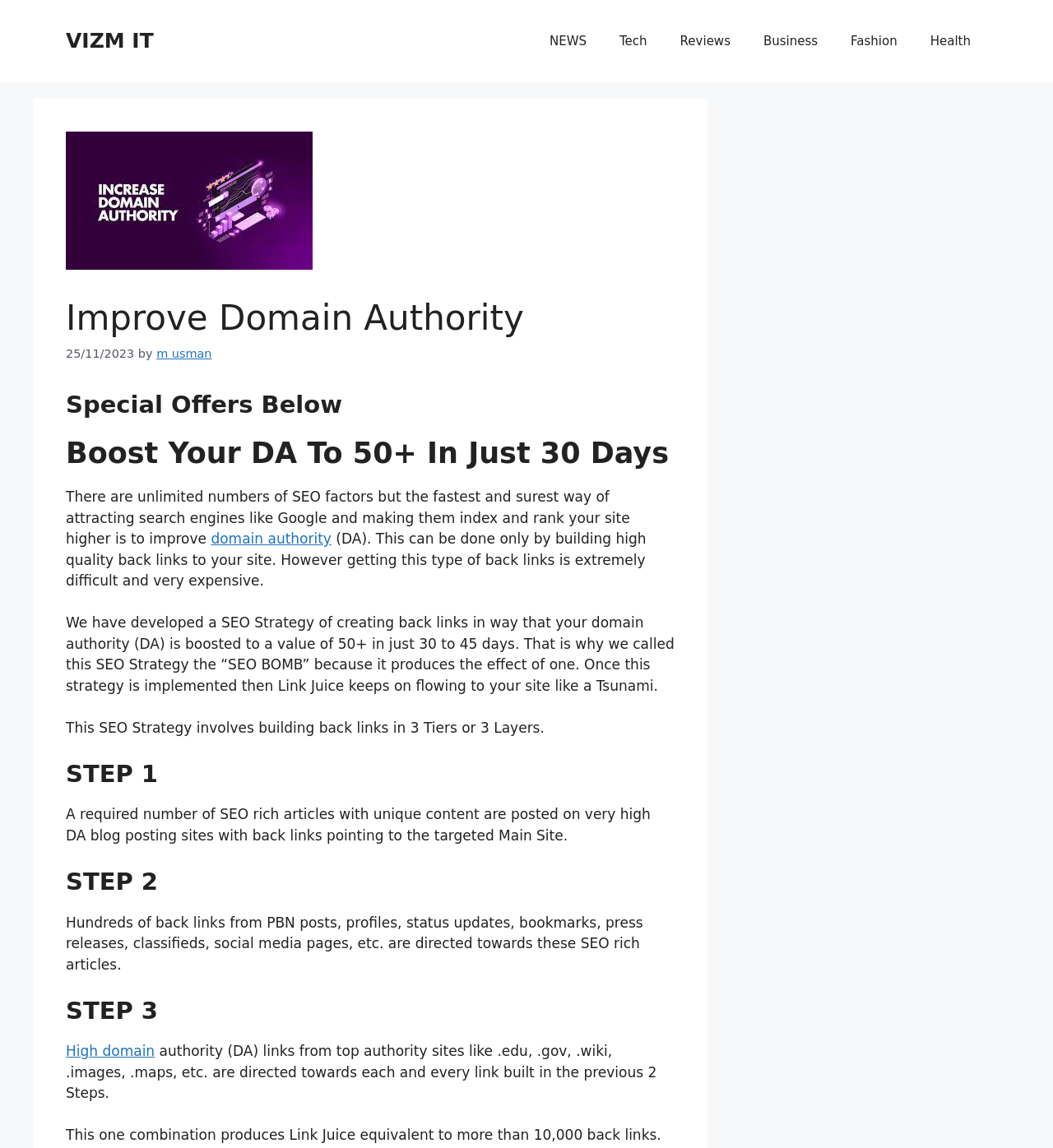Using the description "High domain", locate and provide the bounding box of the UI element.

[0.062, 0.909, 0.147, 0.923]